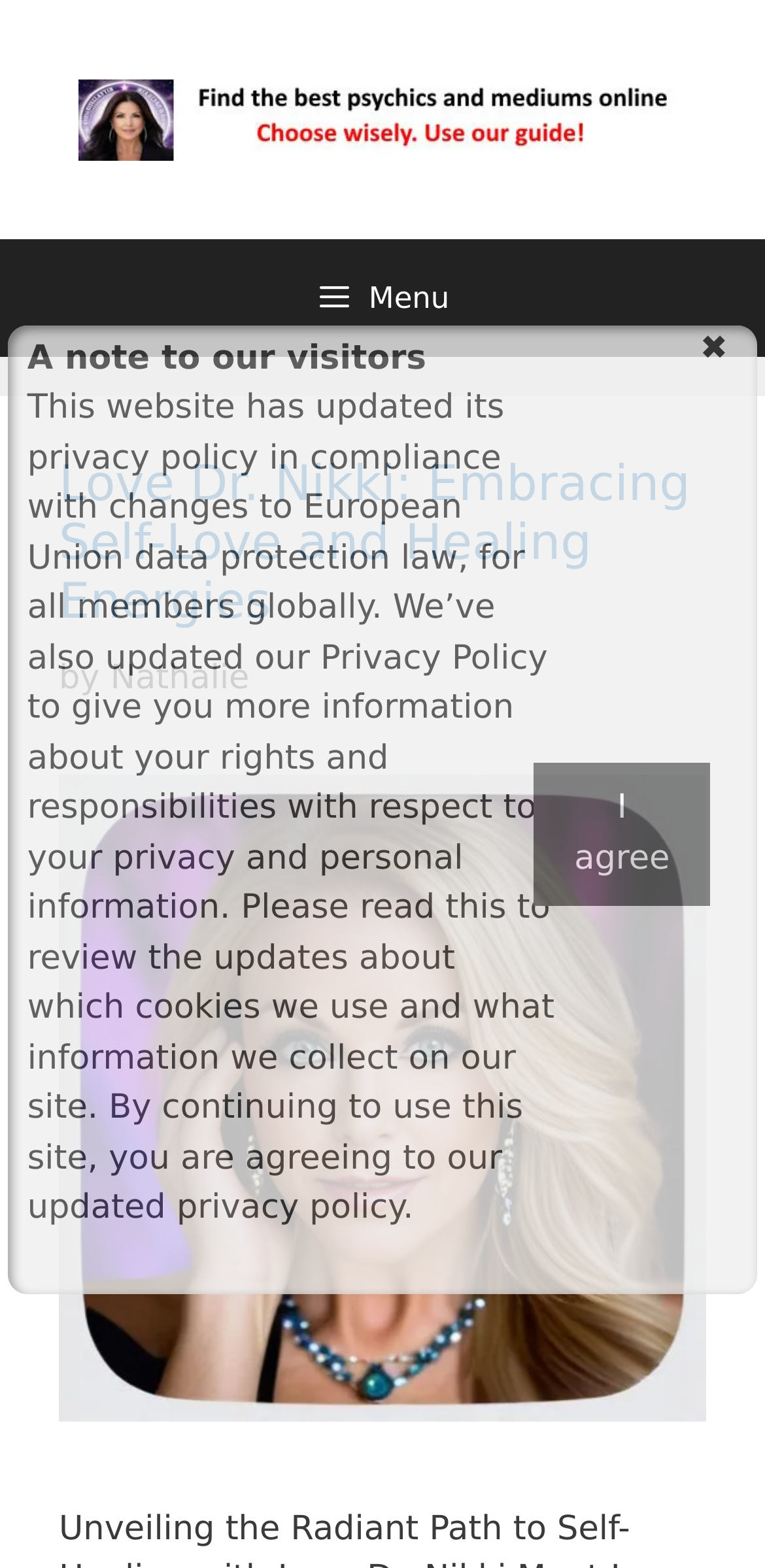By analyzing the image, answer the following question with a detailed response: What is the topic of the article on the webpage?

The article on the webpage is about 'Love Dr. Nikki: Embracing Self-Love and Healing Energies', as indicated by the heading and link on the webpage.